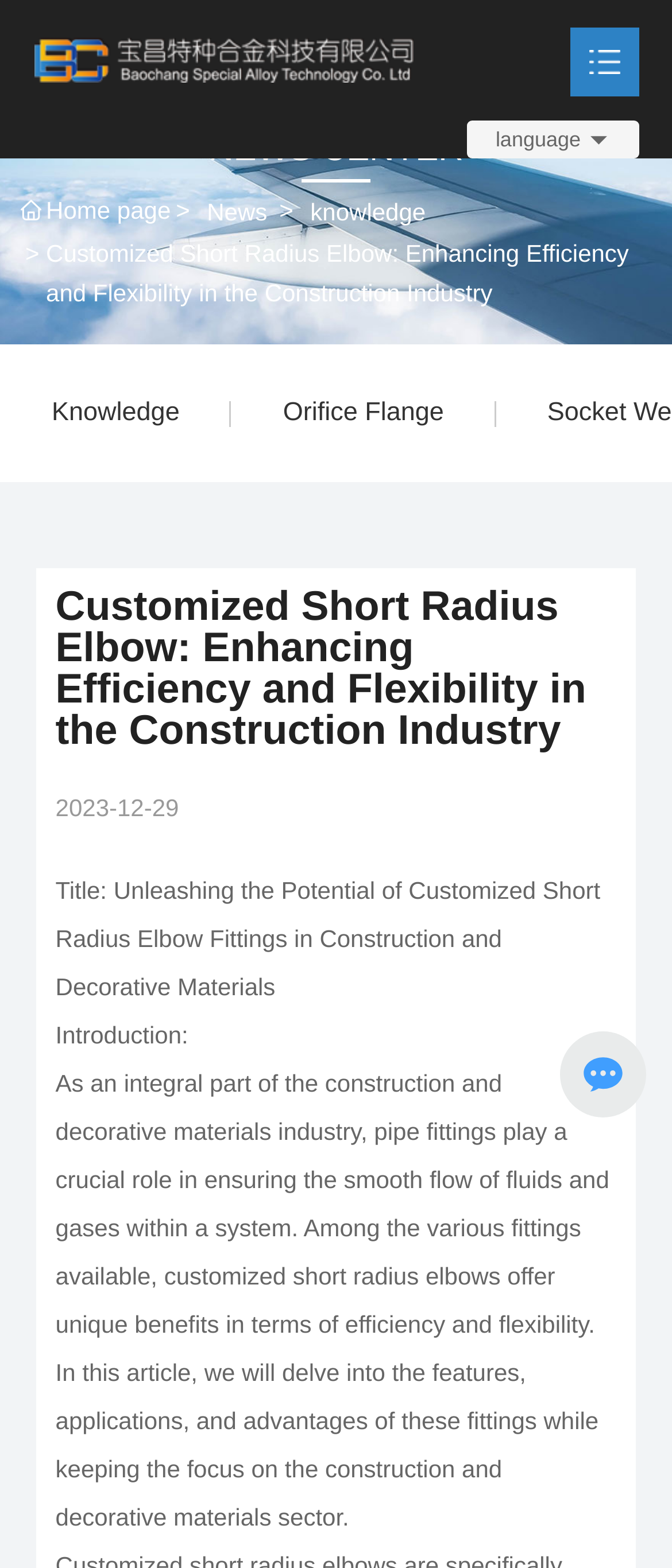Provide the bounding box for the UI element matching this description: "Orifice flange".

[0.344, 0.22, 0.737, 0.307]